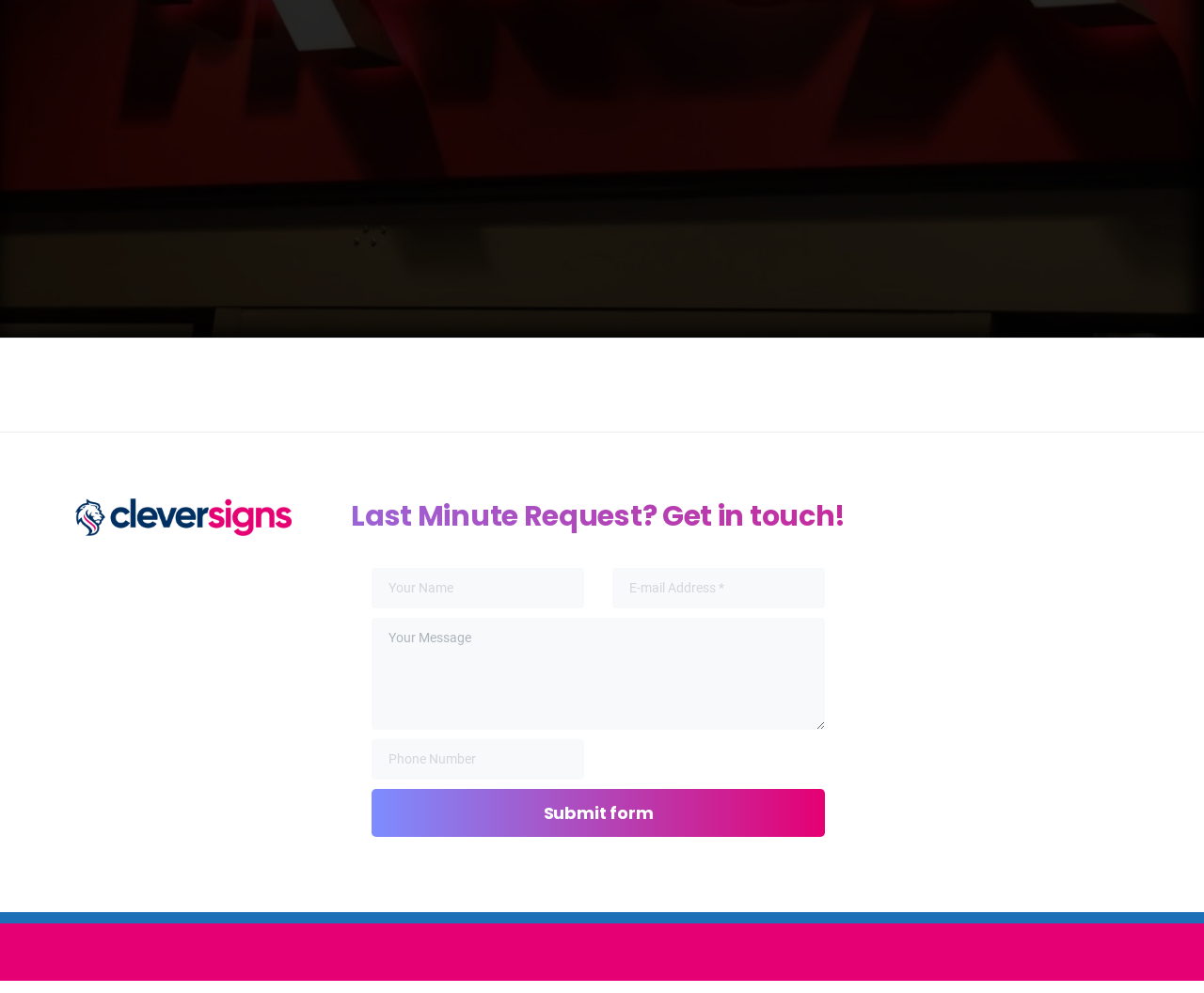Using the element description: "Printing Services", determine the bounding box coordinates for the specified UI element. The coordinates should be four float numbers between 0 and 1, [left, top, right, bottom].

[0.332, 0.444, 0.445, 0.469]